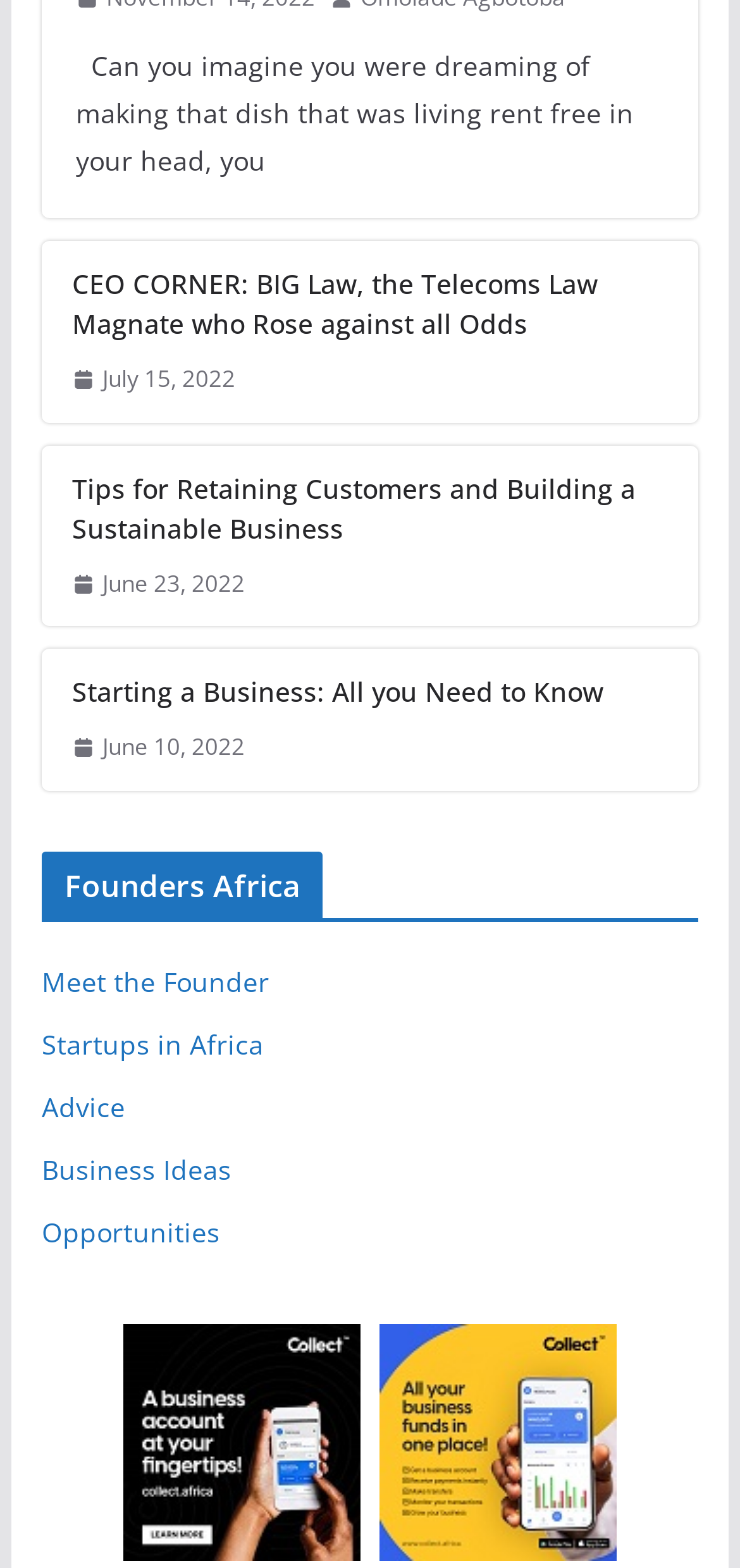Locate the bounding box of the UI element described in the following text: "Advice".

[0.056, 0.694, 0.169, 0.717]